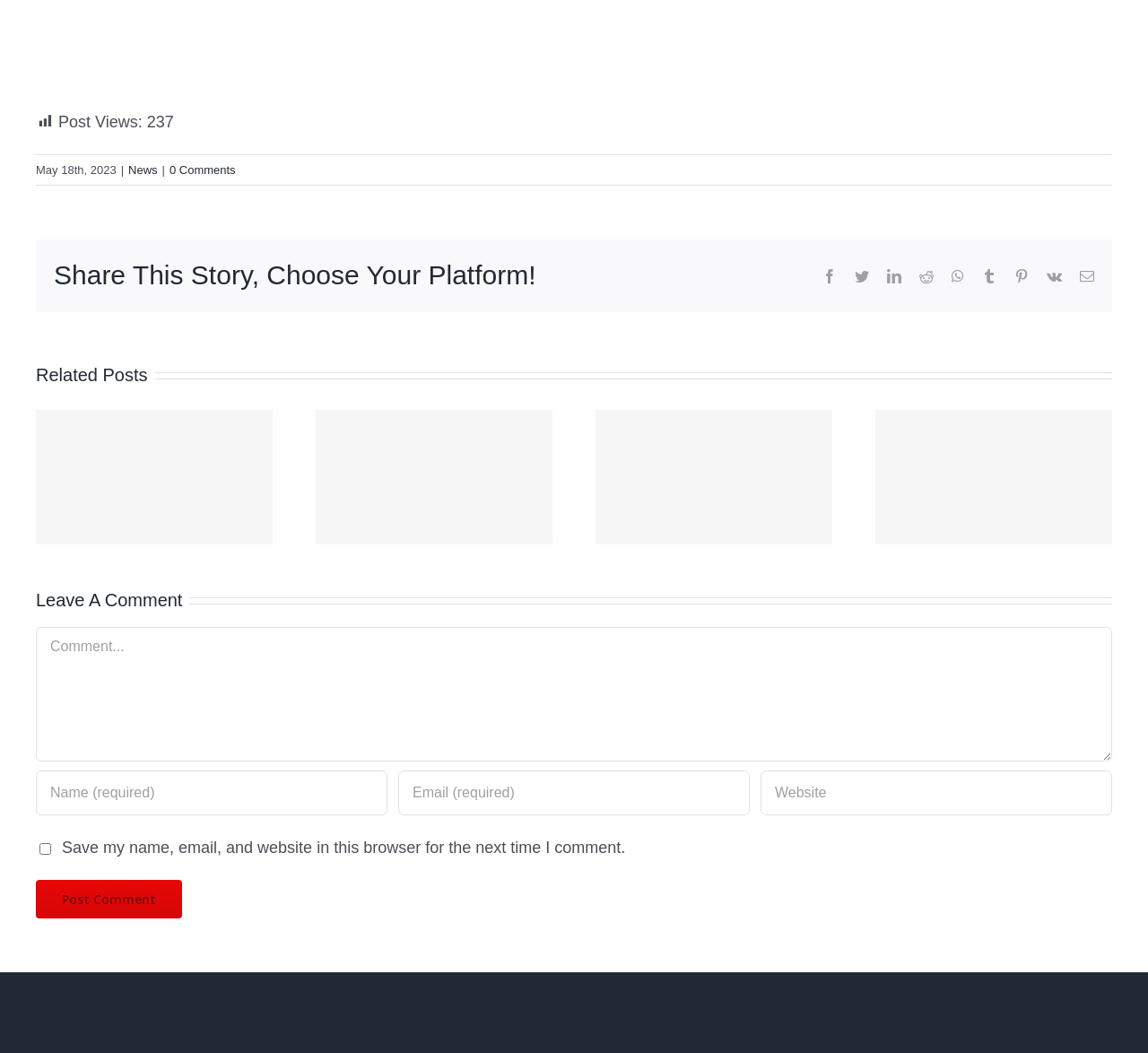Determine the bounding box coordinates of the clickable region to follow the instruction: "Post the comment".

[0.031, 0.836, 0.159, 0.873]